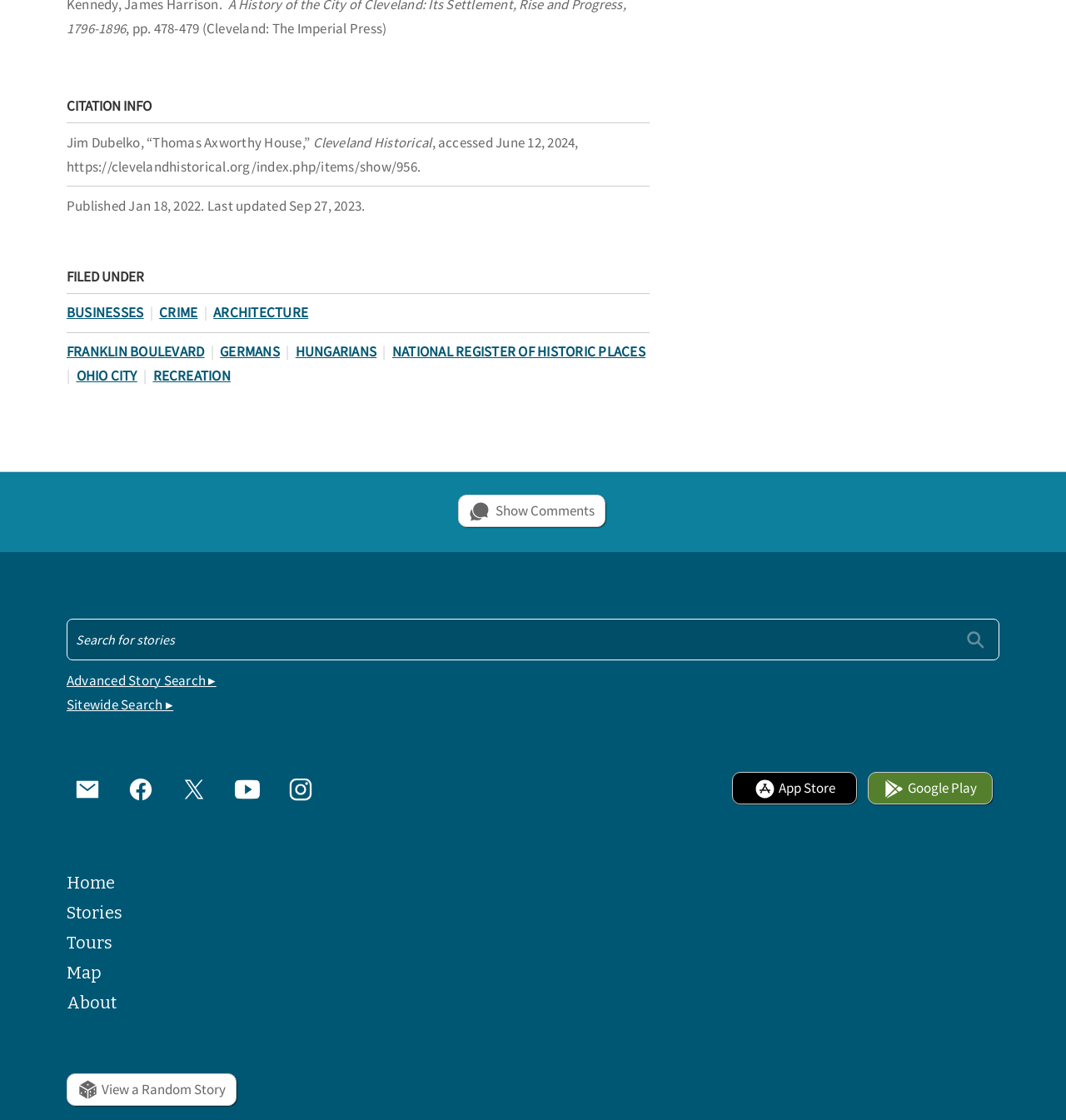Locate the bounding box coordinates of the area to click to fulfill this instruction: "View comments". The bounding box should be presented as four float numbers between 0 and 1, in the order [left, top, right, bottom].

[0.43, 0.442, 0.568, 0.471]